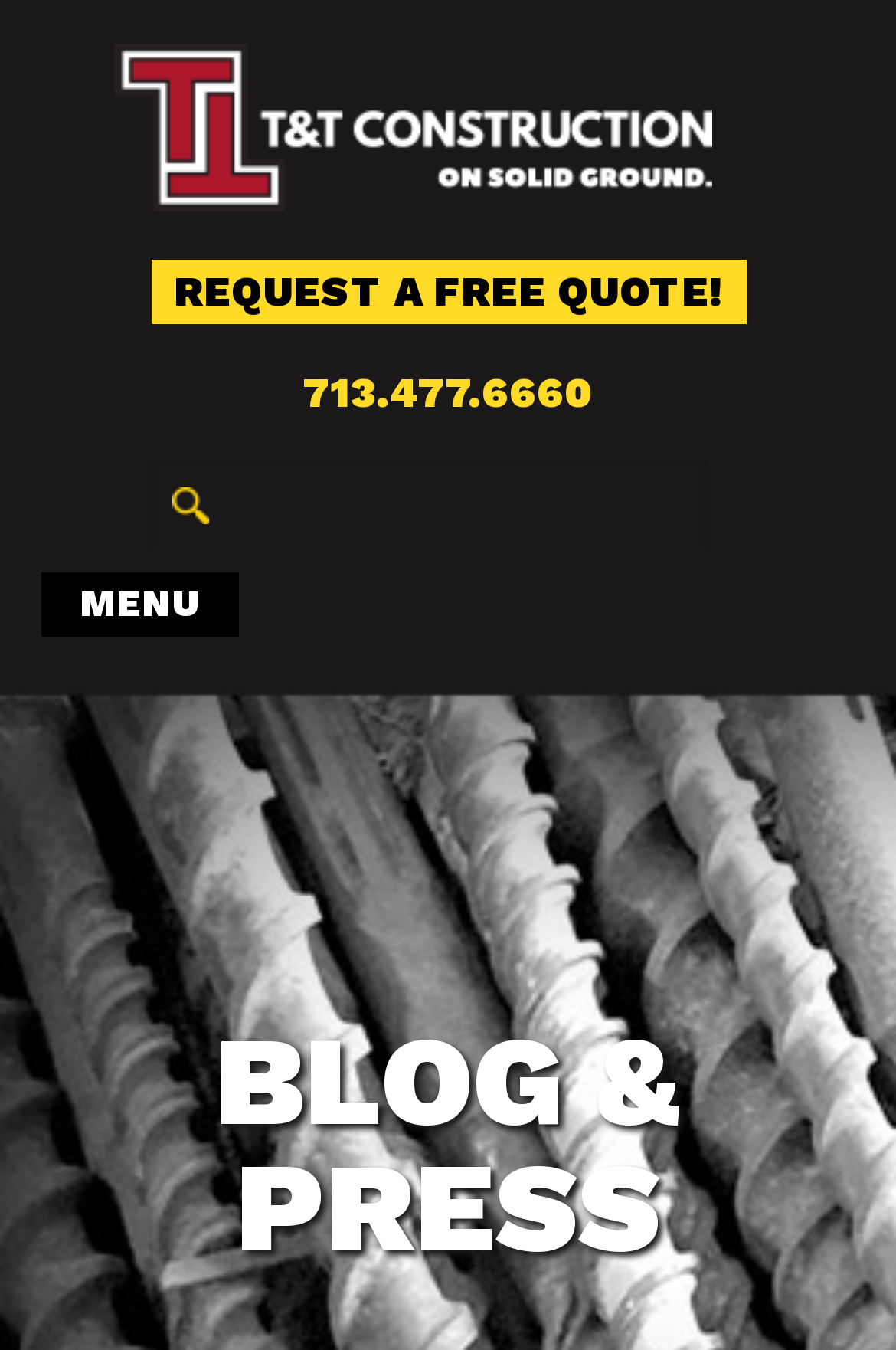Identify the bounding box for the UI element described as: "Request a Free Quote!". The coordinates should be four float numbers between 0 and 1, i.e., [left, top, right, bottom].

[0.168, 0.193, 0.832, 0.241]